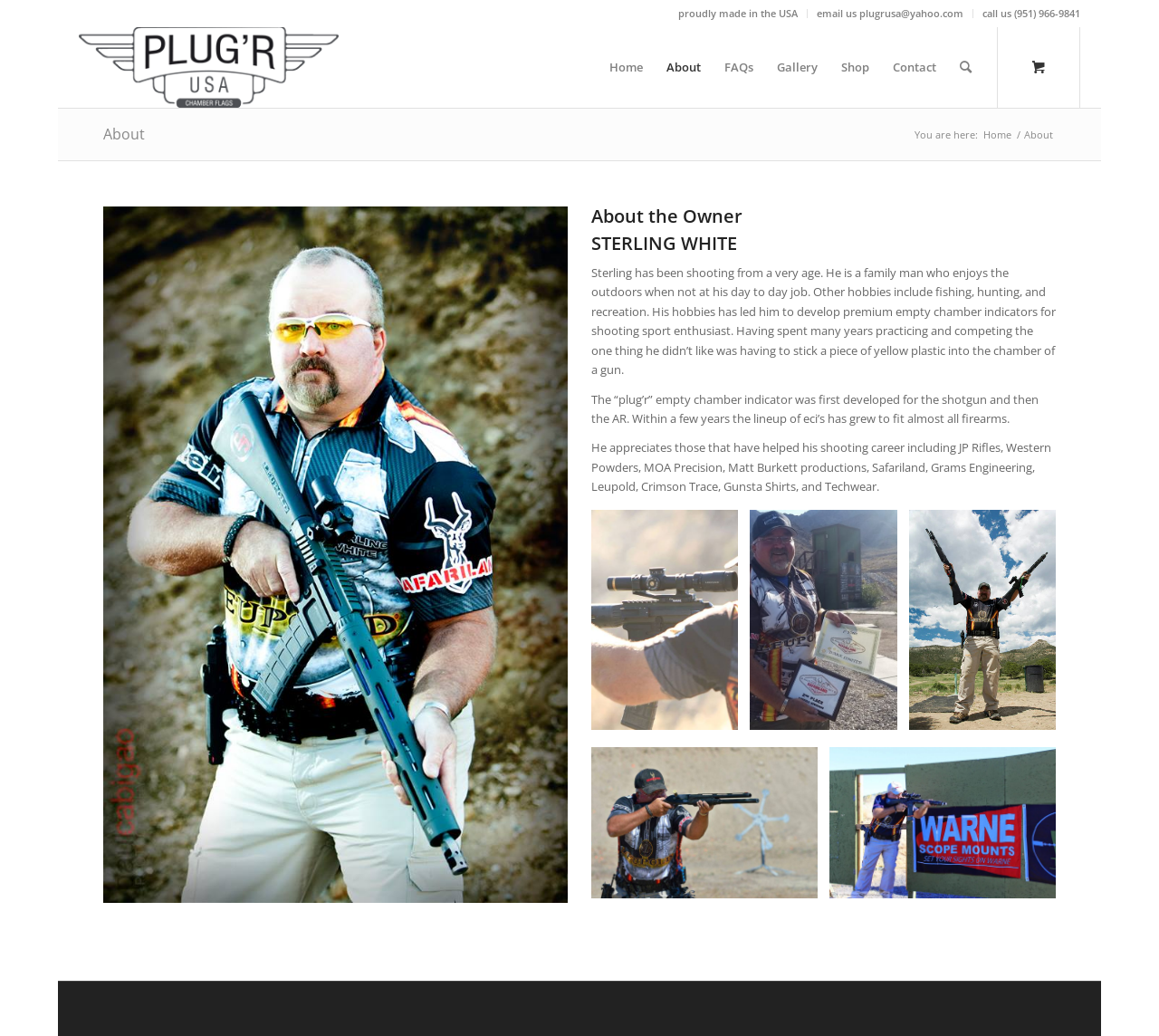Look at the image and write a detailed answer to the question: 
What is the purpose of the 'plug'r' empty chamber indicator?

The purpose of the 'plug'r' empty chamber indicator can be inferred from the main content of the webpage, where it is written that 'His hobbies has led him to develop premium empty chamber indicators for shooting sport enthusiast'.